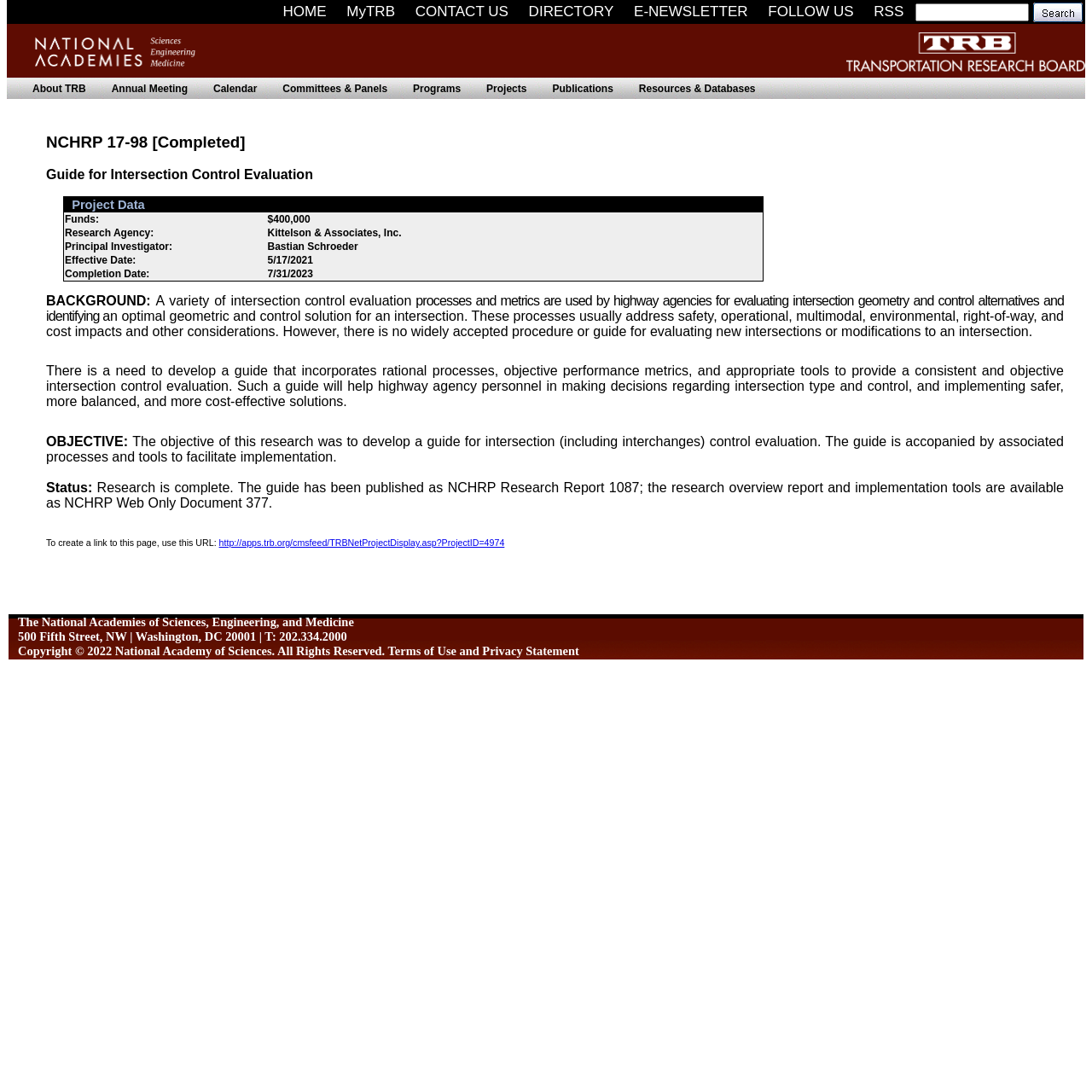Pinpoint the bounding box coordinates of the element to be clicked to execute the instruction: "Click About TRB".

[0.022, 0.075, 0.094, 0.086]